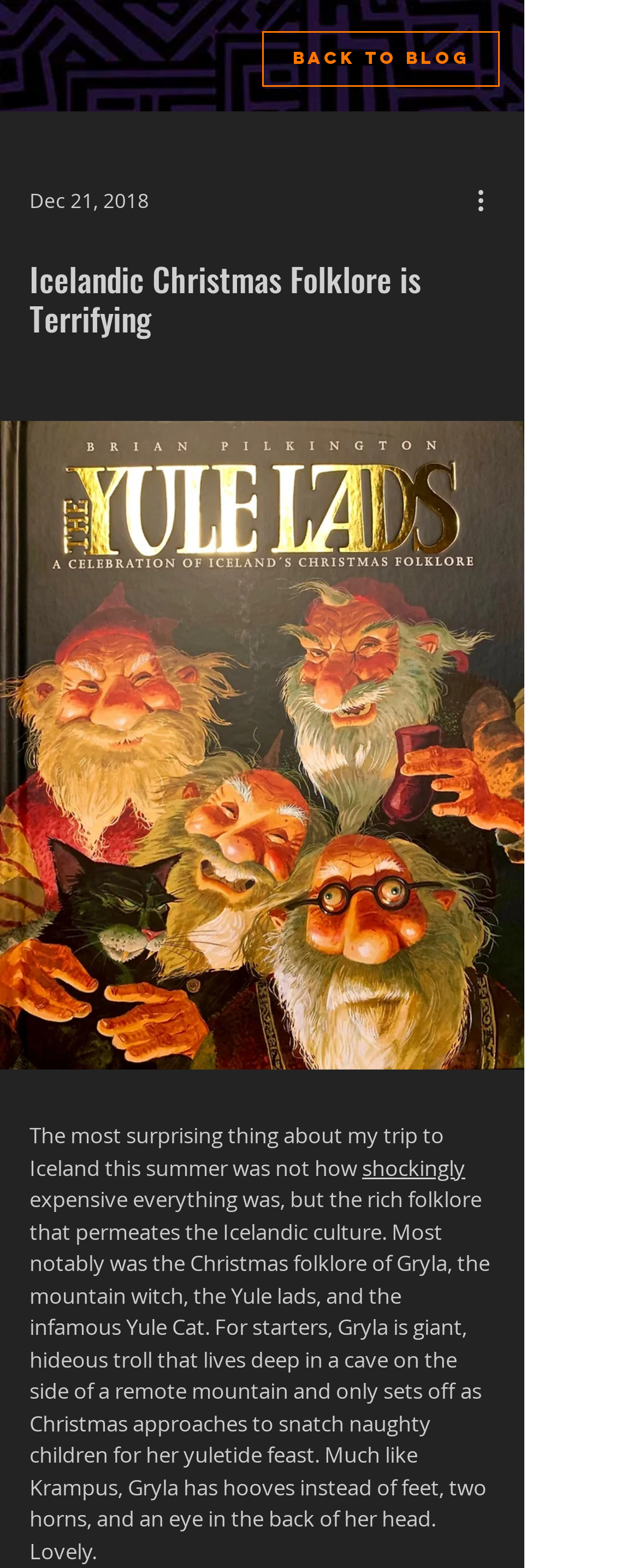What is the purpose of Gryla's yuletide feast?
Refer to the image and give a detailed answer to the query.

According to the webpage, Gryla sets off as Christmas approaches to snatch naughty children for her yuletide feast, implying that the purpose of the feast is to eat these children.